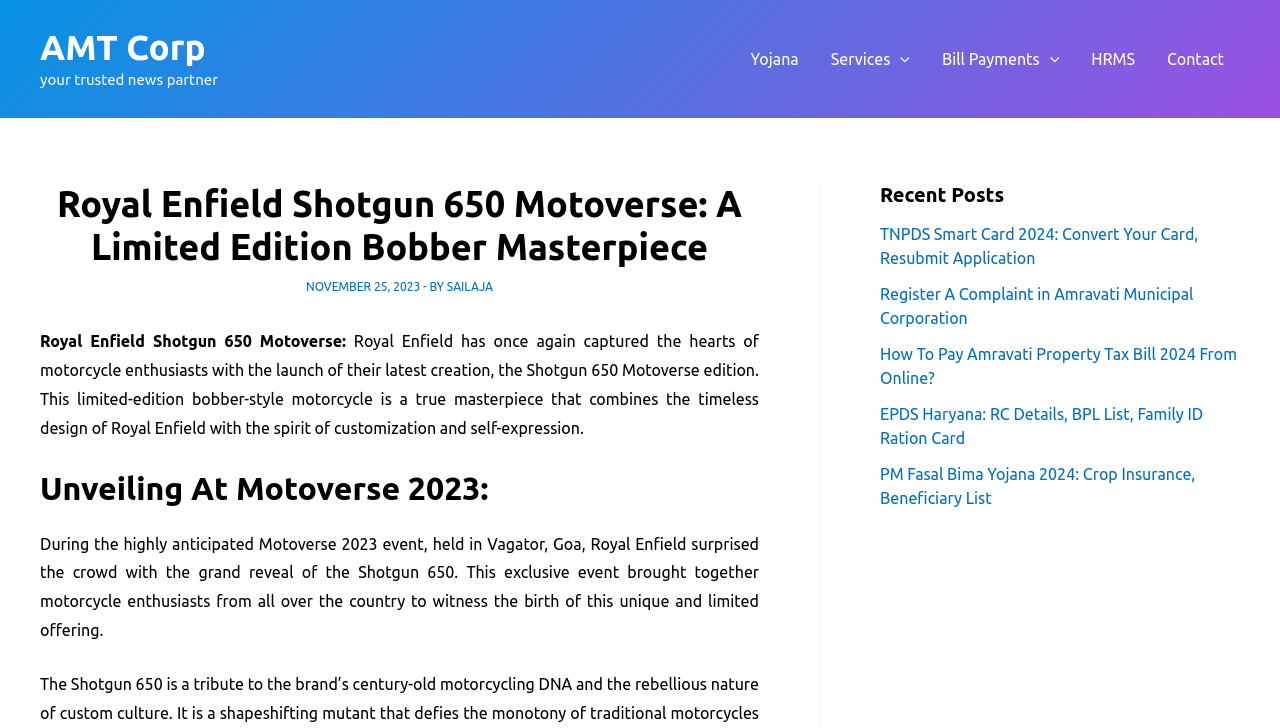Locate the UI element described by parent_node: Services aria-label="Menu Toggle" and provide its bounding box coordinates. Use the format (top-left x, top-left y, bottom-right x, bottom-right y) with all values as floating point numbers between 0 and 1.

[0.696, 0.019, 0.711, 0.143]